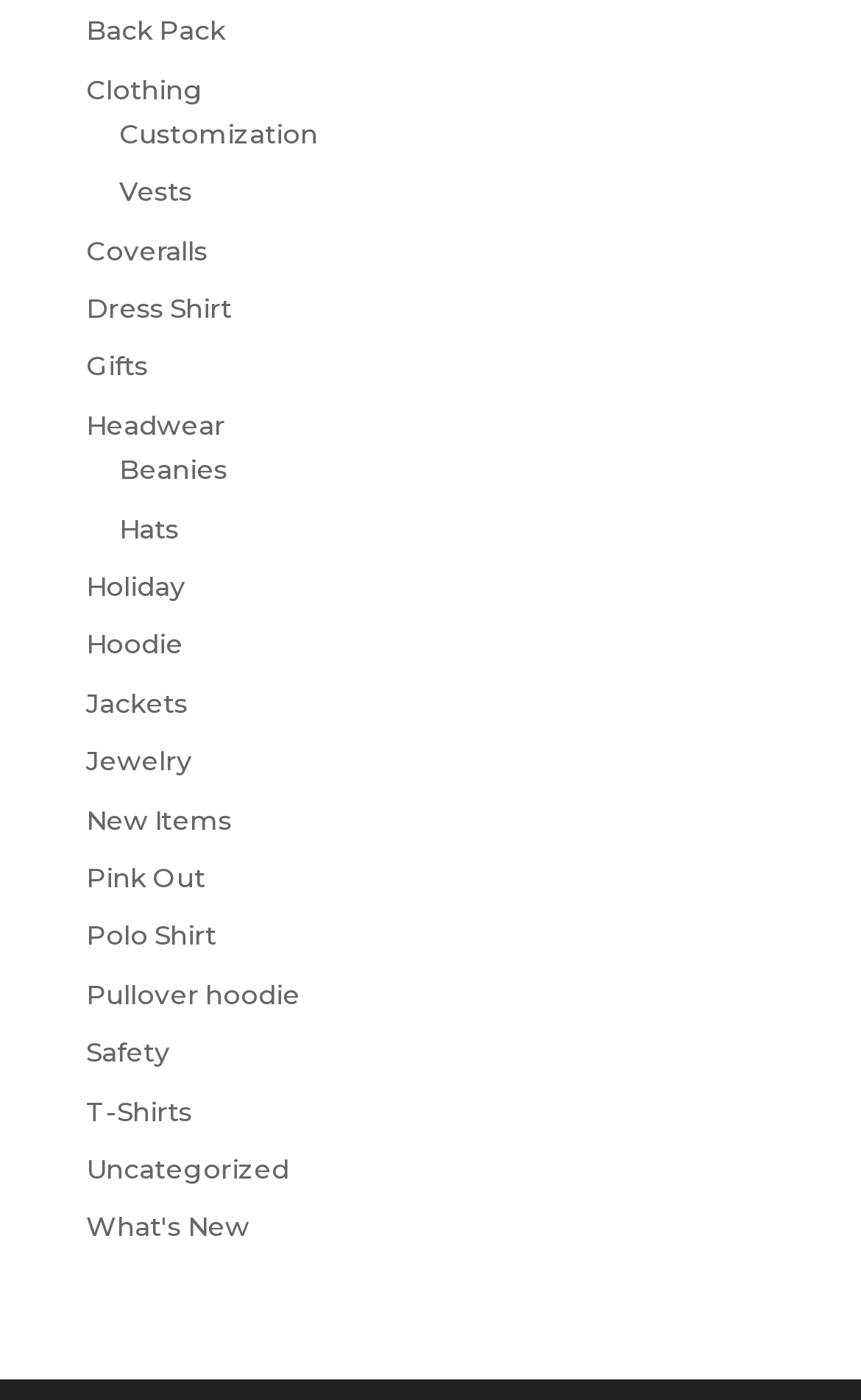Using the provided element description "Customization", determine the bounding box coordinates of the UI element.

[0.138, 0.083, 0.369, 0.107]